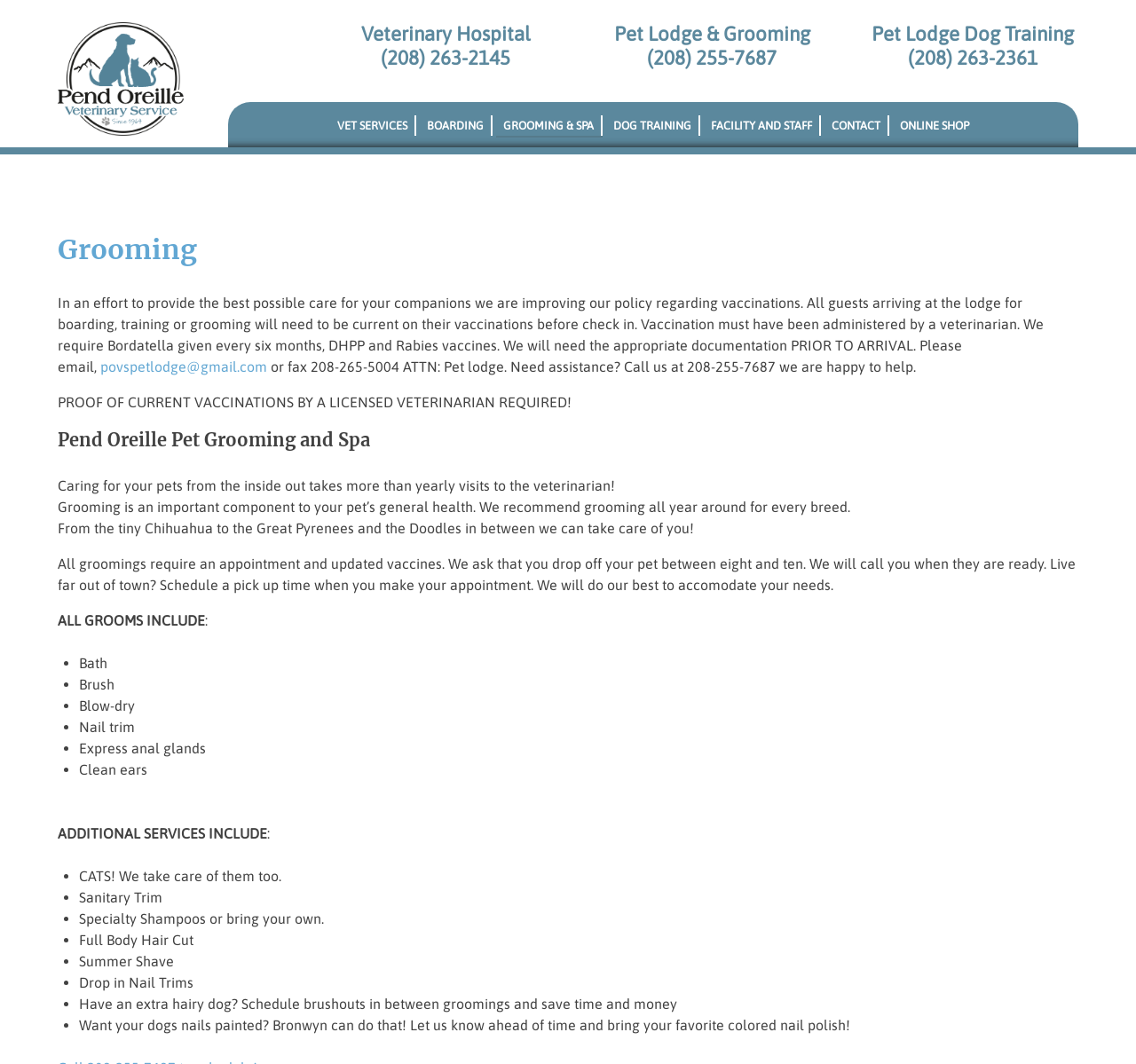Can the groomers take care of cats?
Please provide a comprehensive answer based on the details in the screenshot.

I found the answer by reading the text that says 'CATS! We take care of them too.' which is located in the list of additional services.